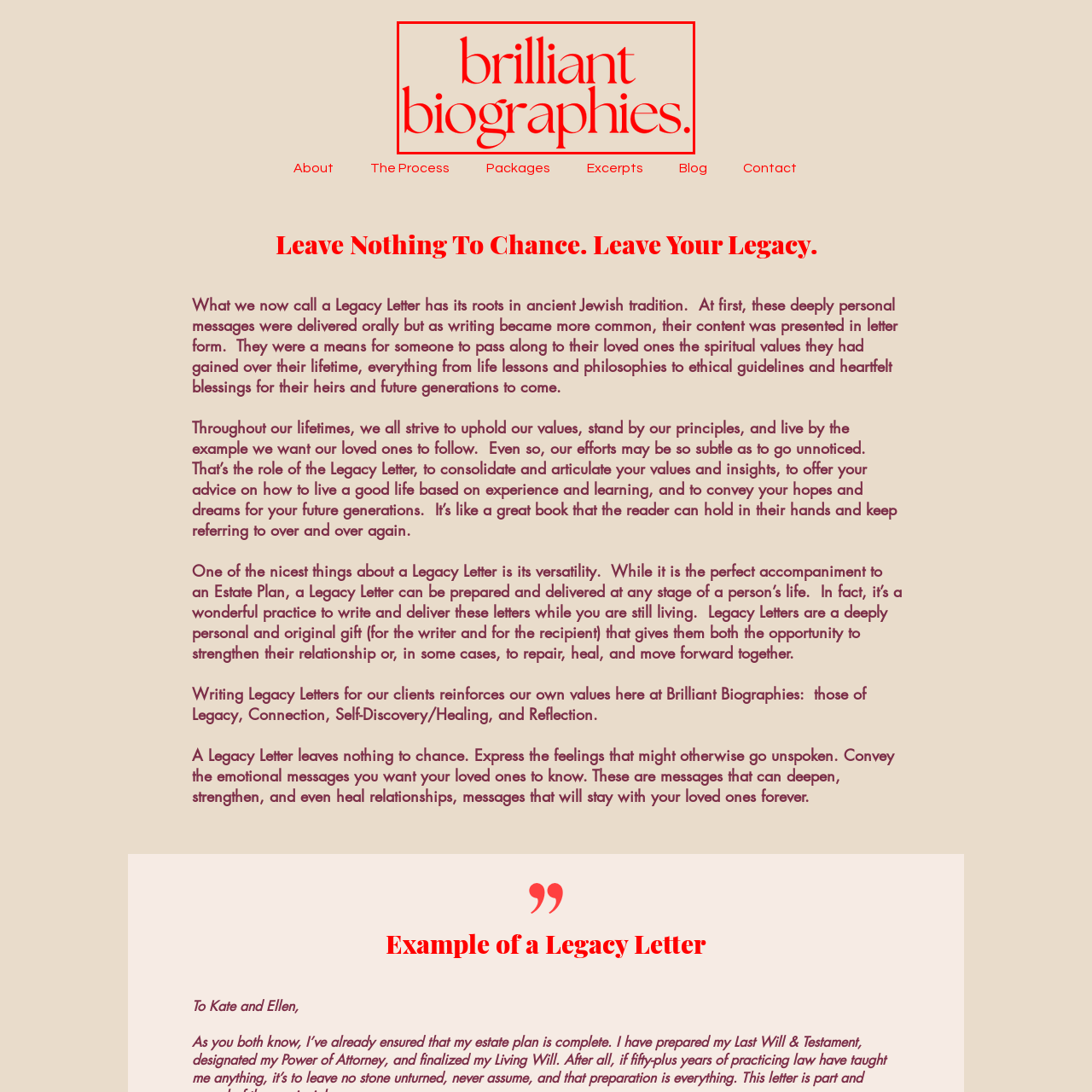Concentrate on the image bordered by the red line and give a one-word or short phrase answer to the following question:
What is the background color of the logo?

Beige